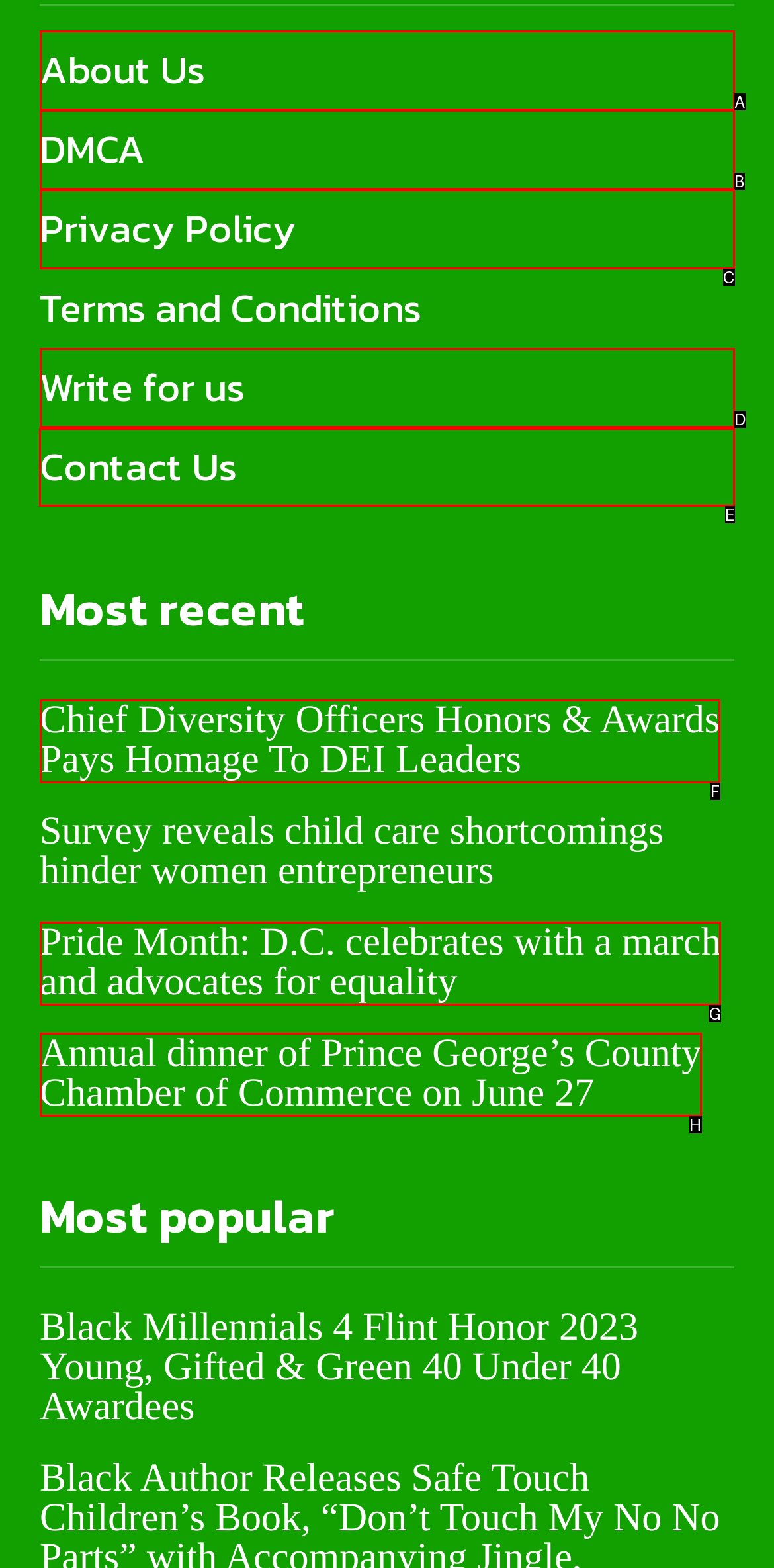Indicate the UI element to click to perform the task: Contact the website administrators. Reply with the letter corresponding to the chosen element.

E